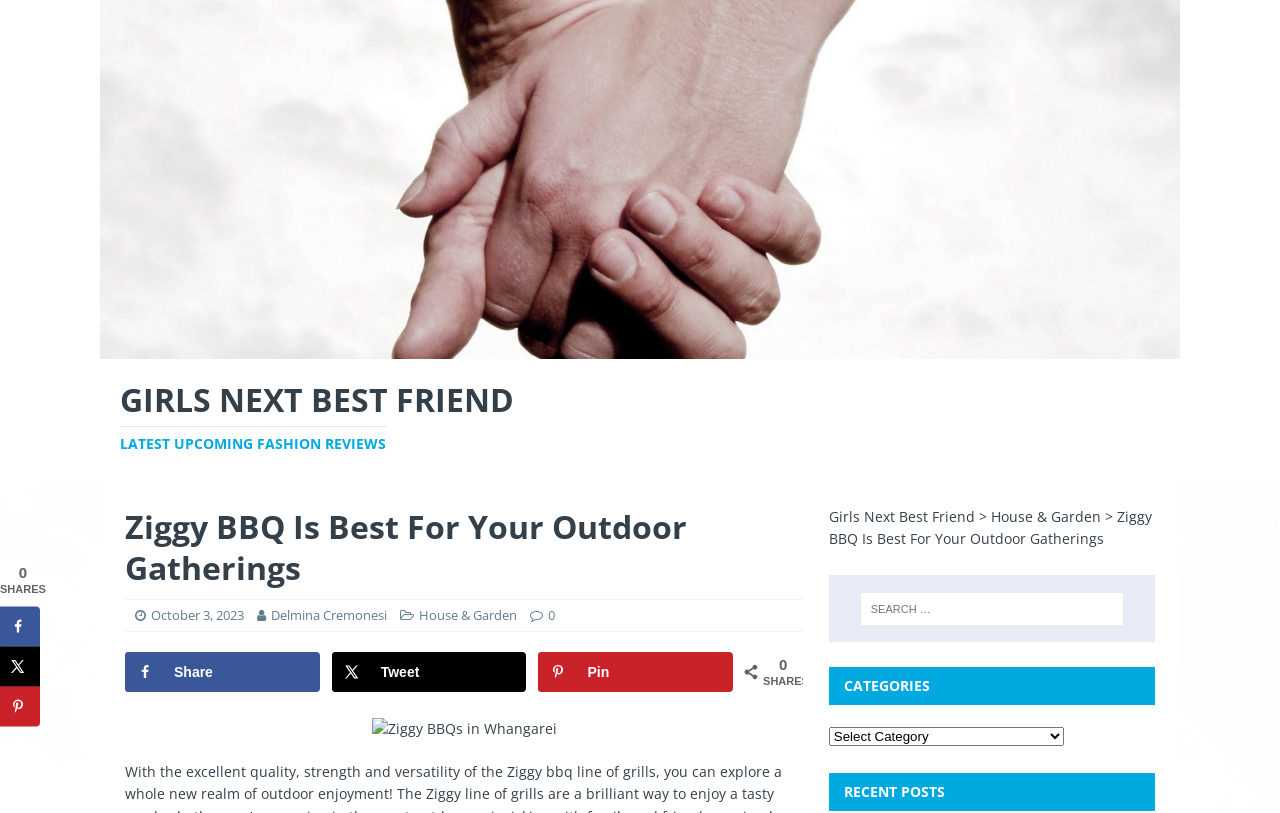Reply to the question with a single word or phrase:
What is the name of the blog?

Girls Next Best Friend